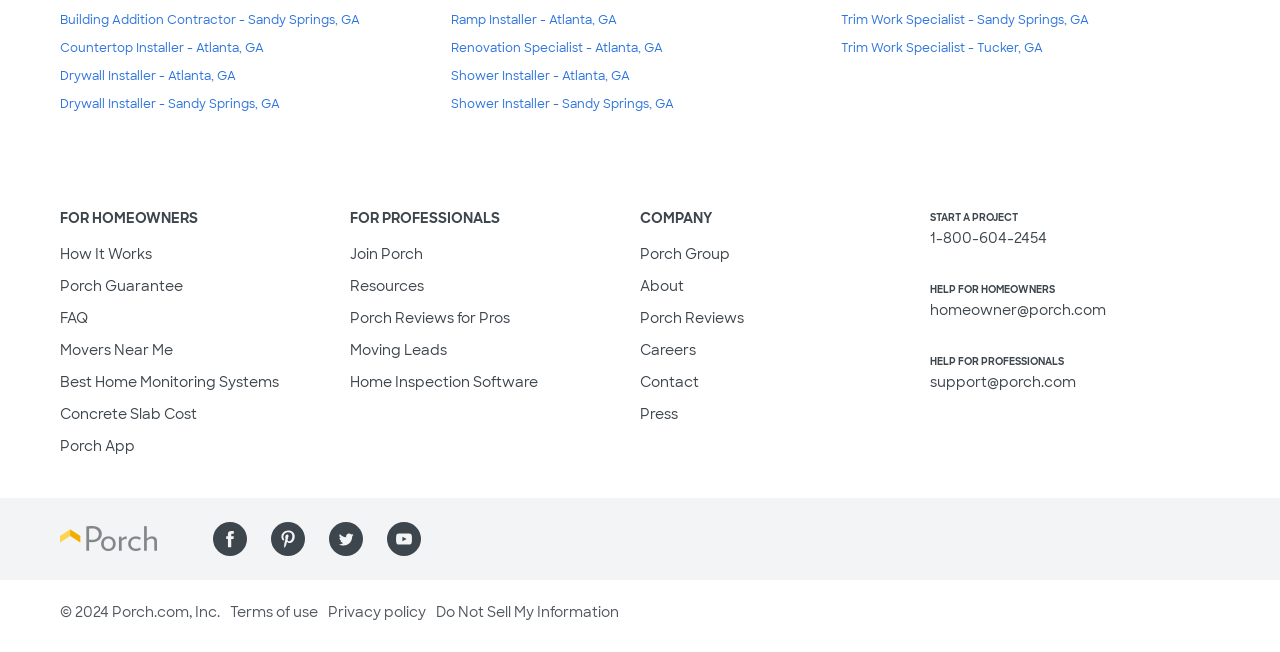What is the purpose of the 'FOR PROFESSIONALS' section?
Provide an in-depth and detailed answer to the question.

The 'FOR PROFESSIONALS' section provides links to resources such as 'Join Porch', 'Resources', 'Porch Reviews for Pros', and 'Moving Leads', indicating that it is intended to provide professionals with tools and information to help them with their work.